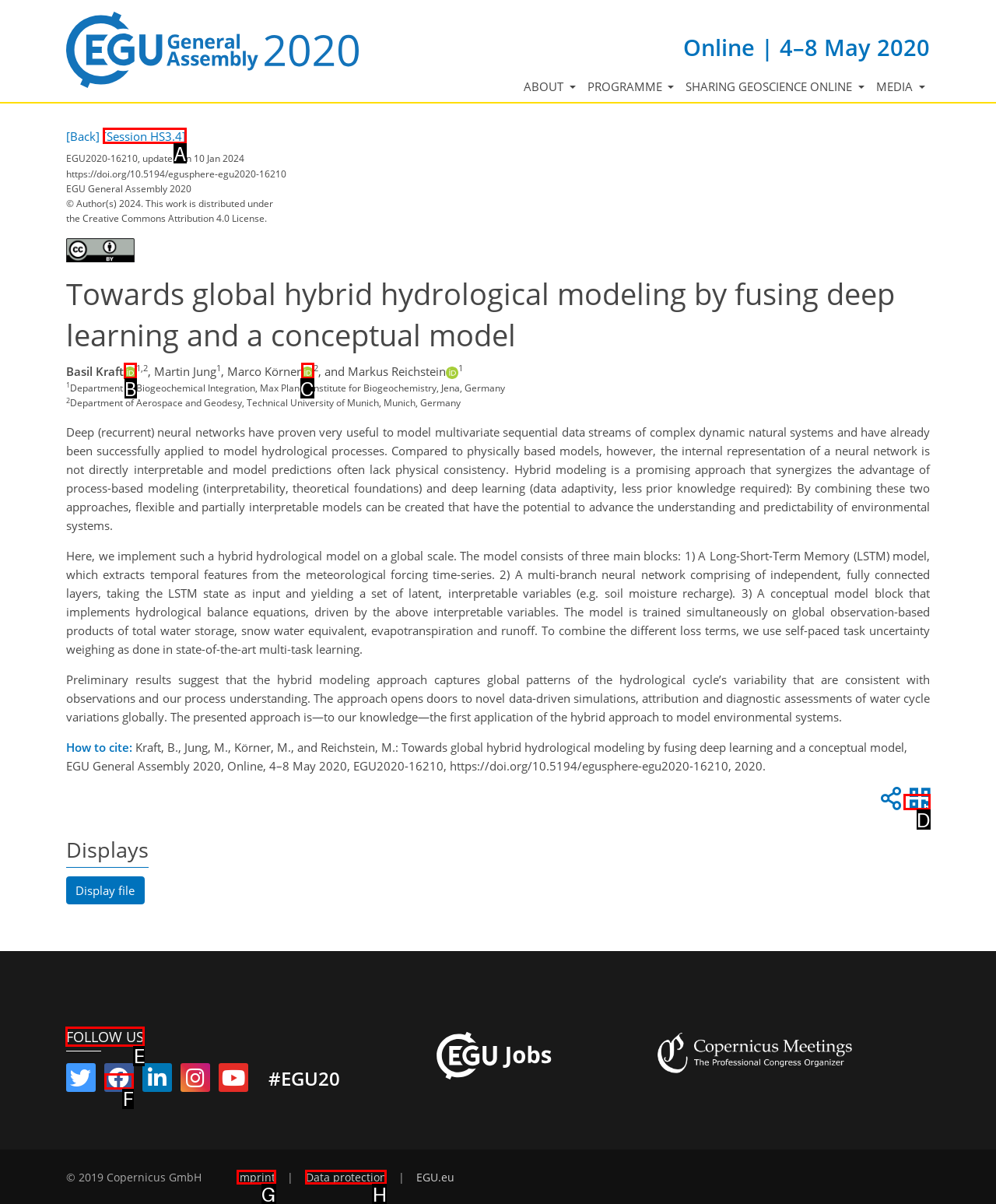Determine which UI element I need to click to achieve the following task: Click the FOLLOW US text Provide your answer as the letter of the selected option.

E